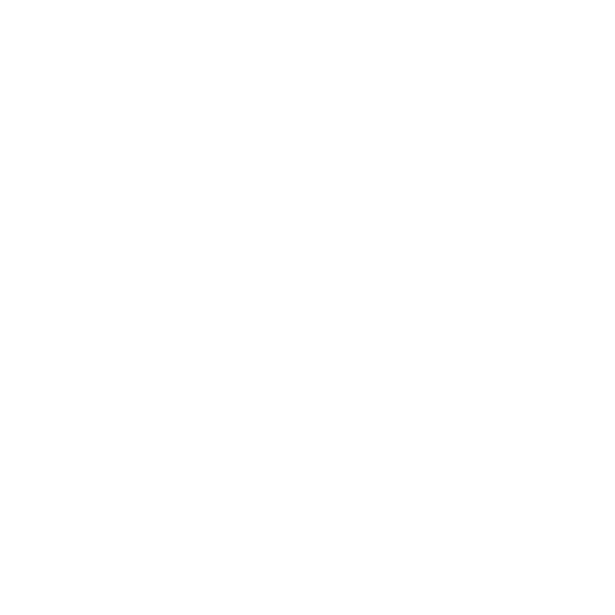What are the dimensions of the bike?
Please provide a single word or phrase as the answer based on the screenshot.

113.0 × 495.0 × 120.0 cm